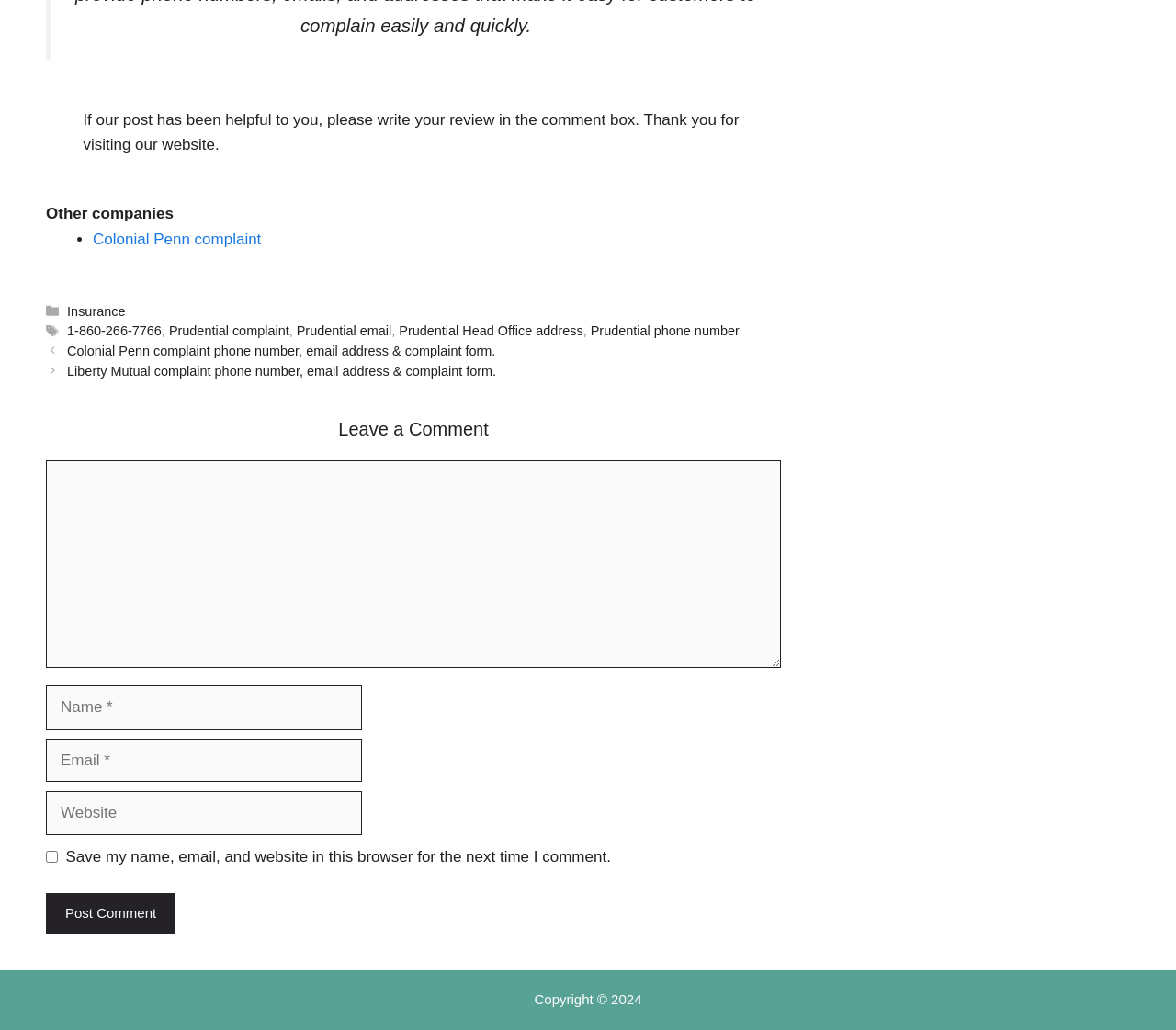Look at the image and answer the question in detail:
What is the copyright year mentioned on this webpage?

The copyright year mentioned on this webpage is 2024, as indicated by the static text 'Copyright © 2024' at the bottom of the webpage.